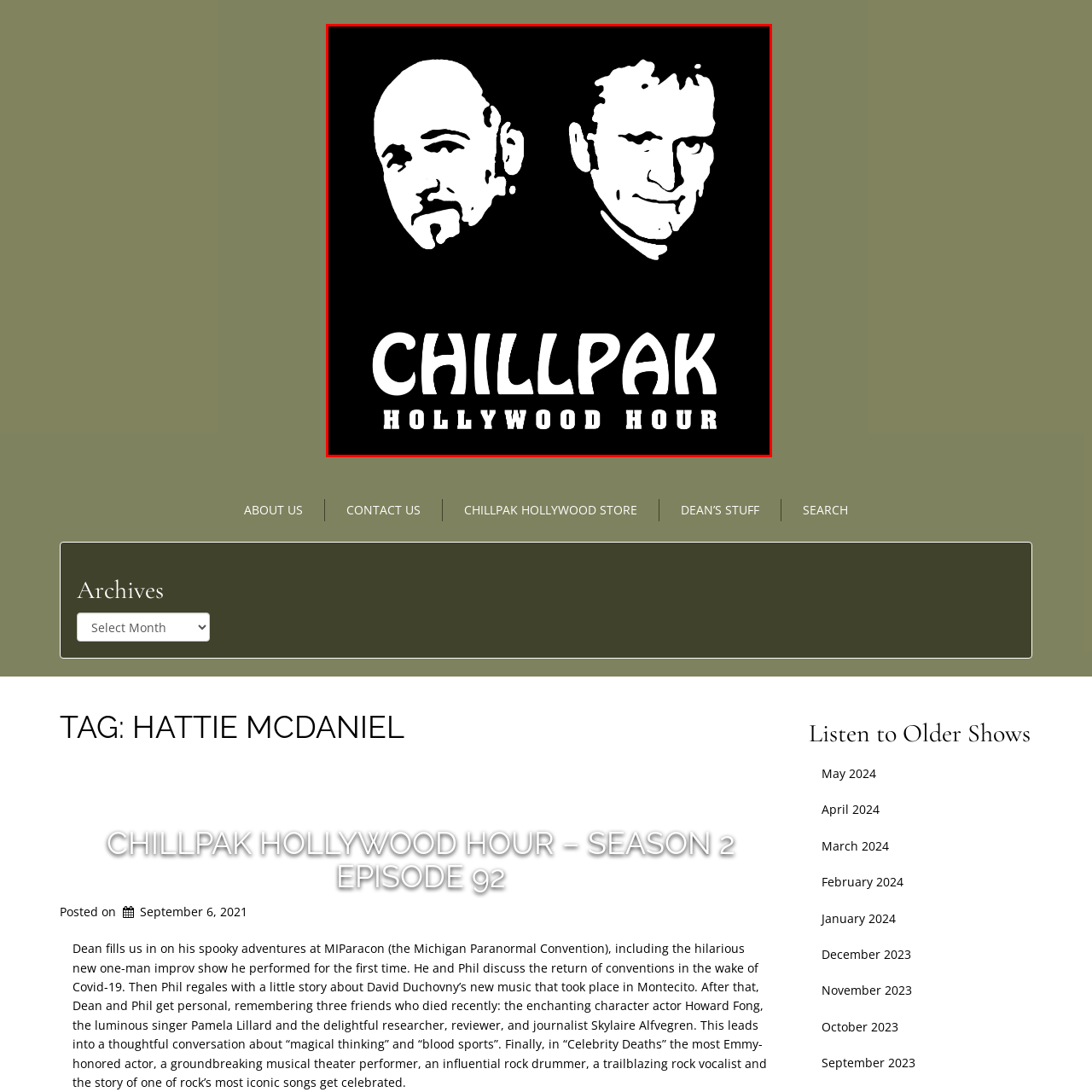Explain thoroughly what is happening in the image that is surrounded by the red box.

The image features the logo for the "Chillpak Hollywood Hour," showcasing two figures, likely the hosts of the show, in a stylized, monochromatic design. The logo is set against a black background, with the show's name prominently displayed in bold, white lettering at the bottom. This design reflects a modern and creative aesthetic, fitting for a podcast that engages listeners in discussions about entertainment, culture, and personal stories. The figures in the design may represent the hosts, adding a personal touch to the show's branding.